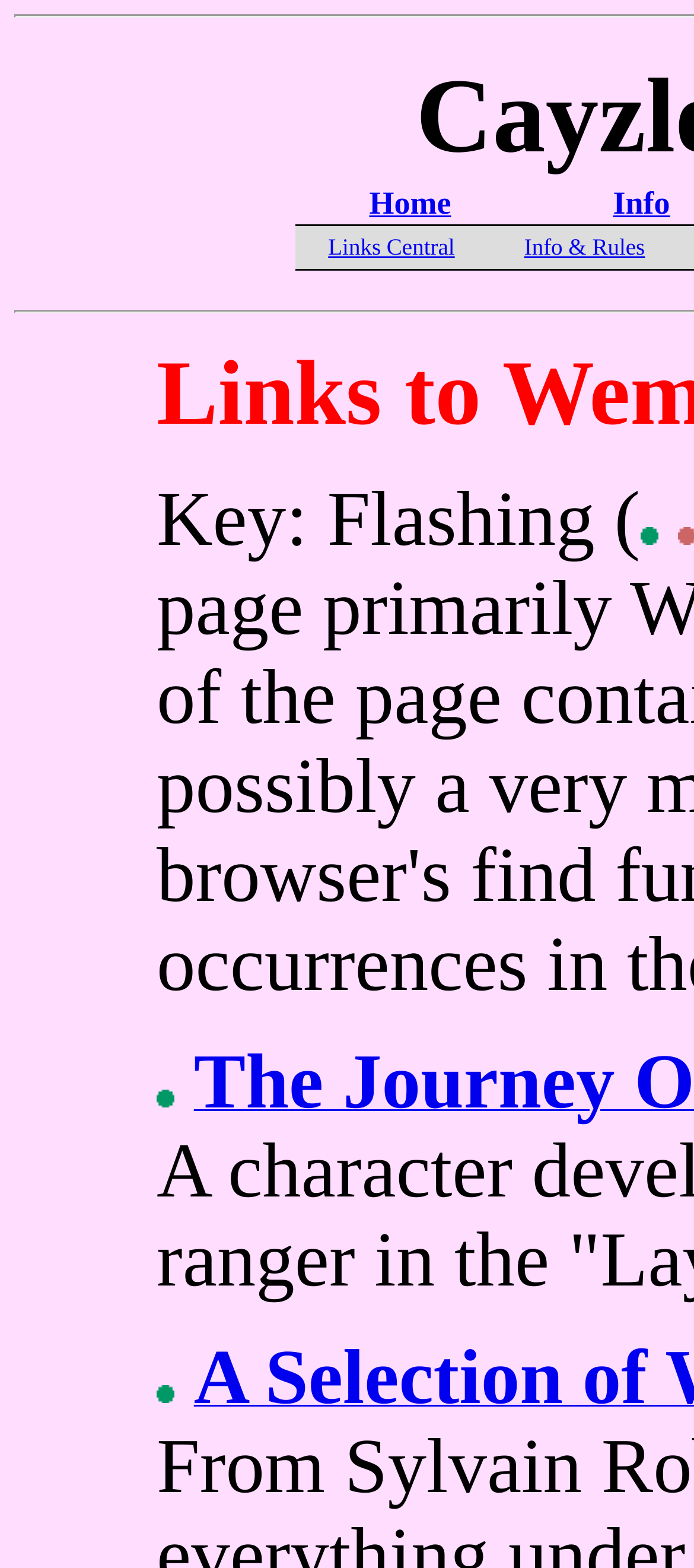Create a detailed narrative of the webpage’s visual and textual elements.

The webpage "World Wide Wemic Links" appears to be a portal with various links and sections. At the top, there is a row of four empty table cells, followed by another row with four table cells containing links to "Home", "Info", and two empty cells. Below this, there are three table cells with links to "Links Central" and "Info & Rules", respectively, with an empty cell in between.

On the left side of the page, there is a static text "Key: Flashing (" which is positioned above three images stacked vertically. The images are not described, but they seem to be icons or graphics.

The overall structure of the page is divided into sections, with links and images arranged in a table-like layout. The links are scattered across the page, with some empty spaces in between, giving the page a somewhat sparse appearance.